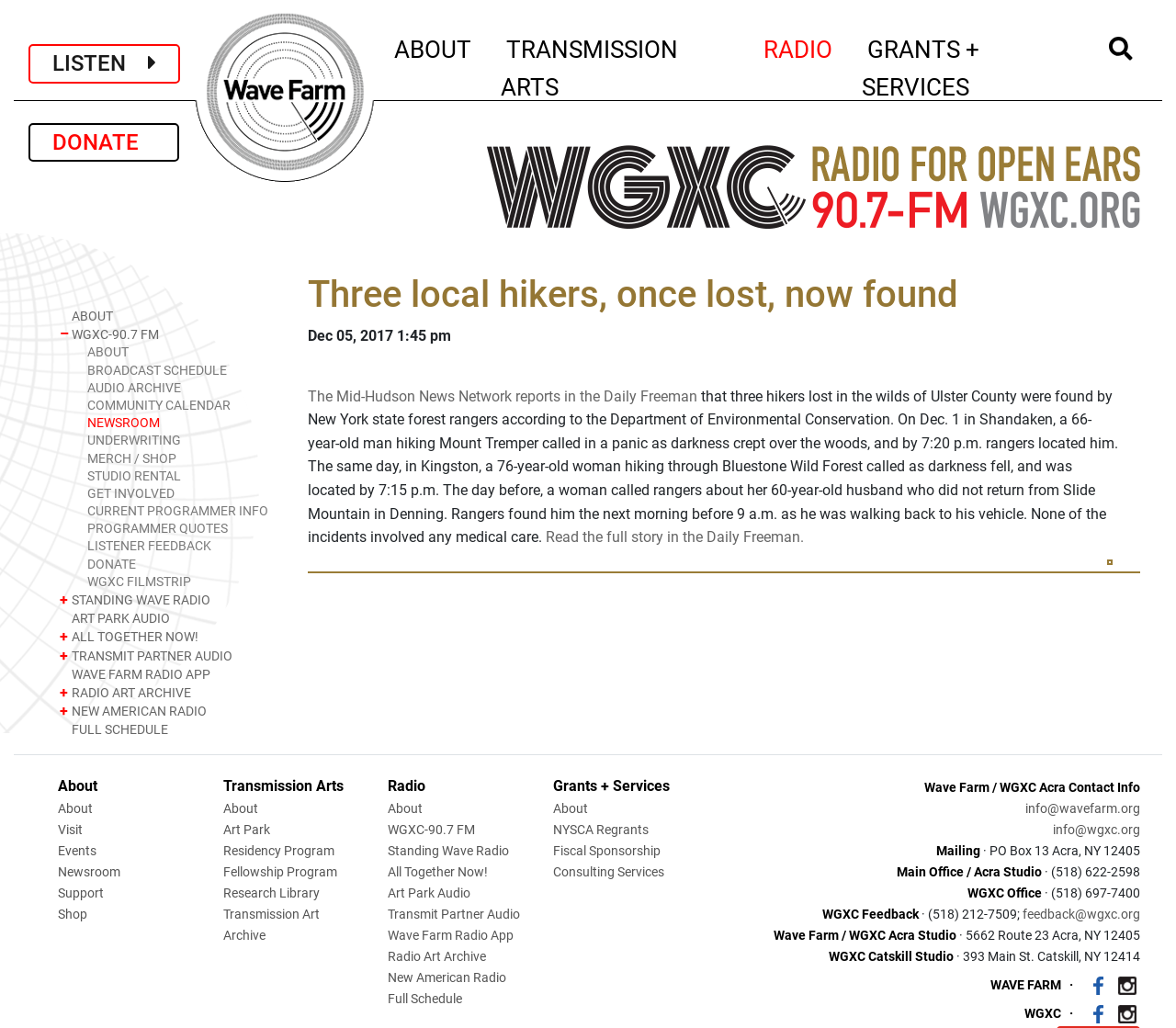What is the contact email for Wave Farm?
Please provide a comprehensive answer based on the details in the screenshot.

I found the contact email for Wave Farm by looking at the contact information section at the bottom of the webpage, which includes the email address 'info@wavefarm.org'.